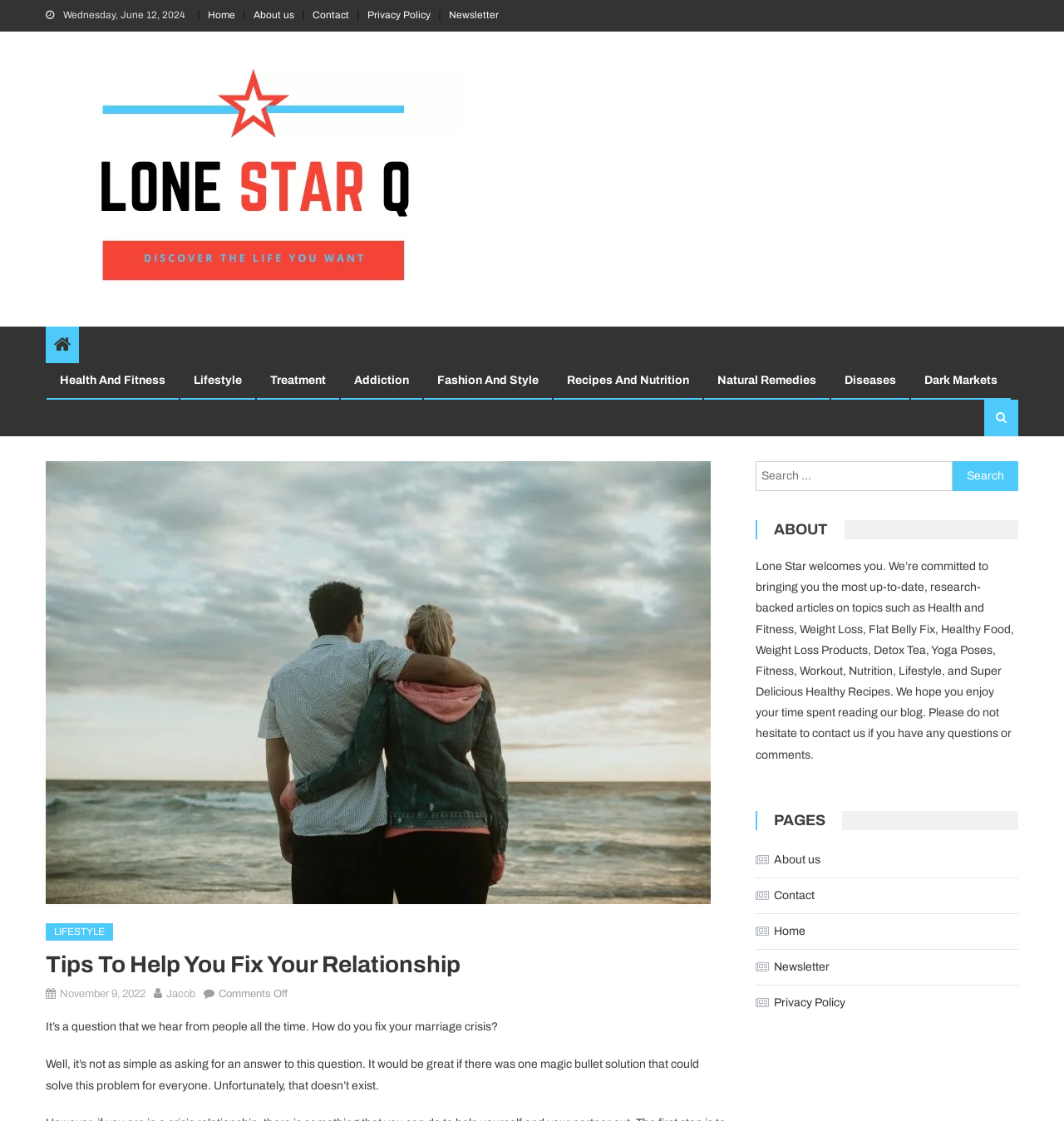What is the purpose of the search box?
Refer to the image and respond with a one-word or short-phrase answer.

To search for articles